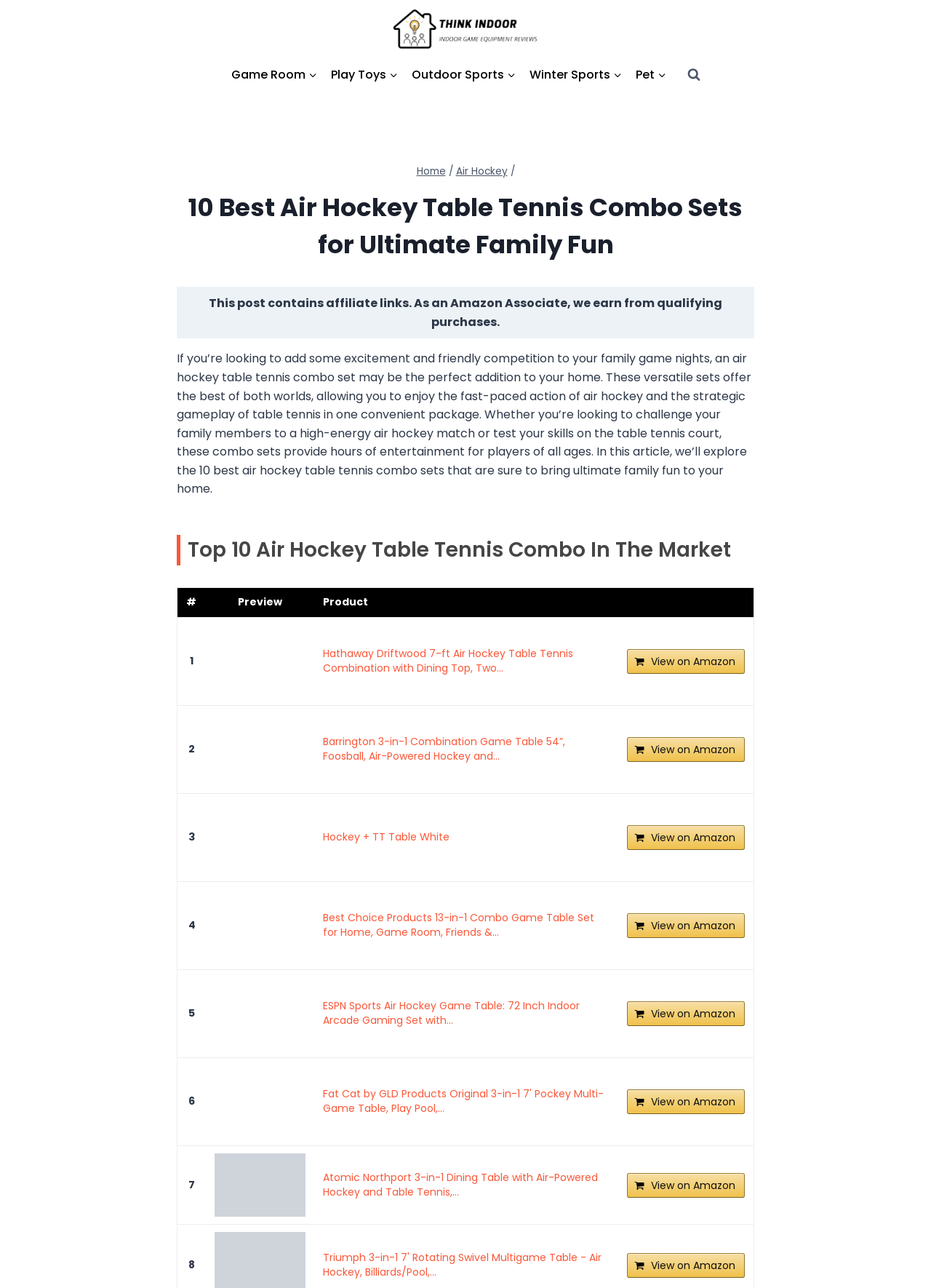Find and extract the text of the primary heading on the webpage.

10 Best Air Hockey Table Tennis Combo Sets for Ultimate Family Fun